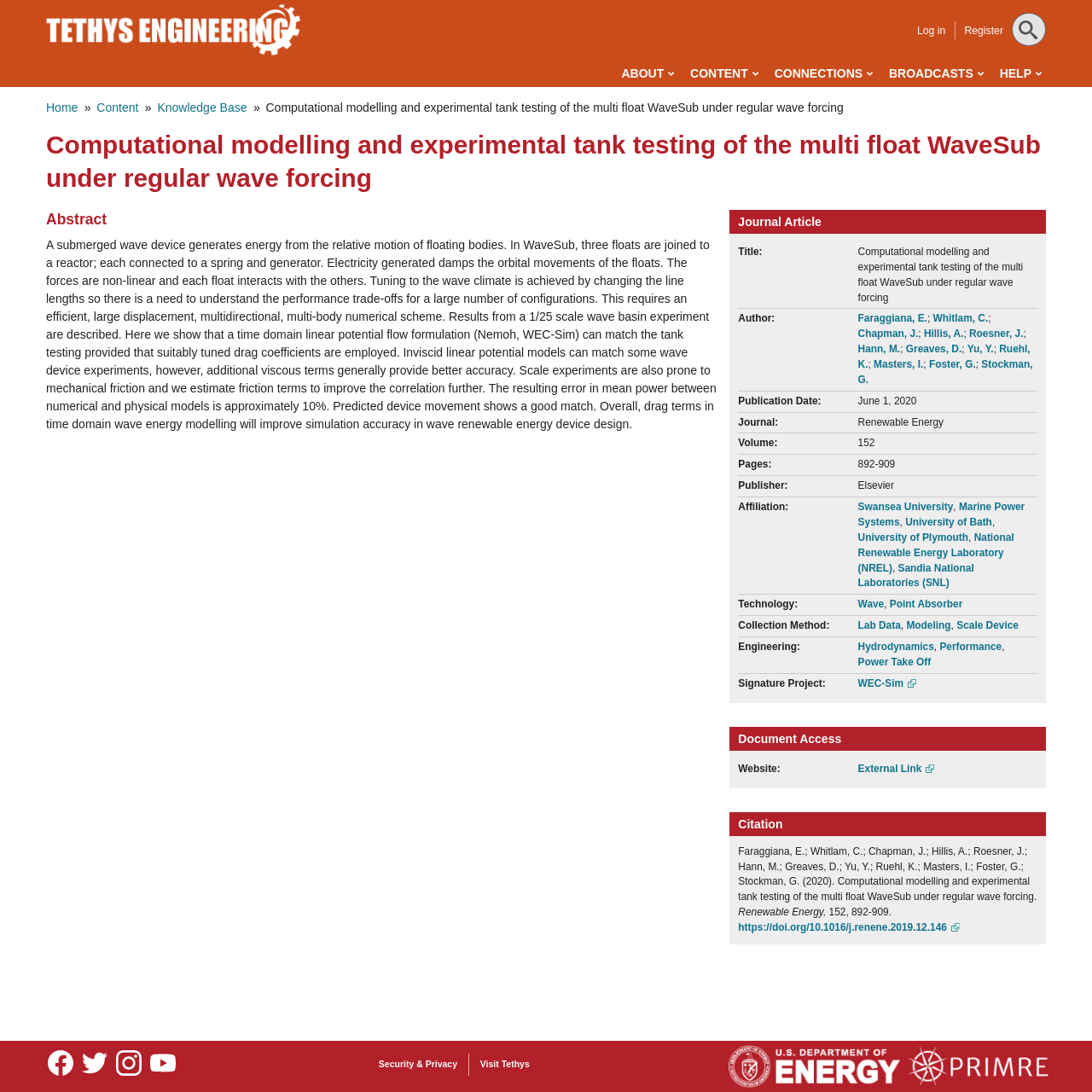Please find the bounding box coordinates in the format (top-left x, top-left y, bottom-right x, bottom-right y) for the given element description. Ensure the coordinates are floating point numbers between 0 and 1. Description: University of Bath

[0.829, 0.473, 0.908, 0.484]